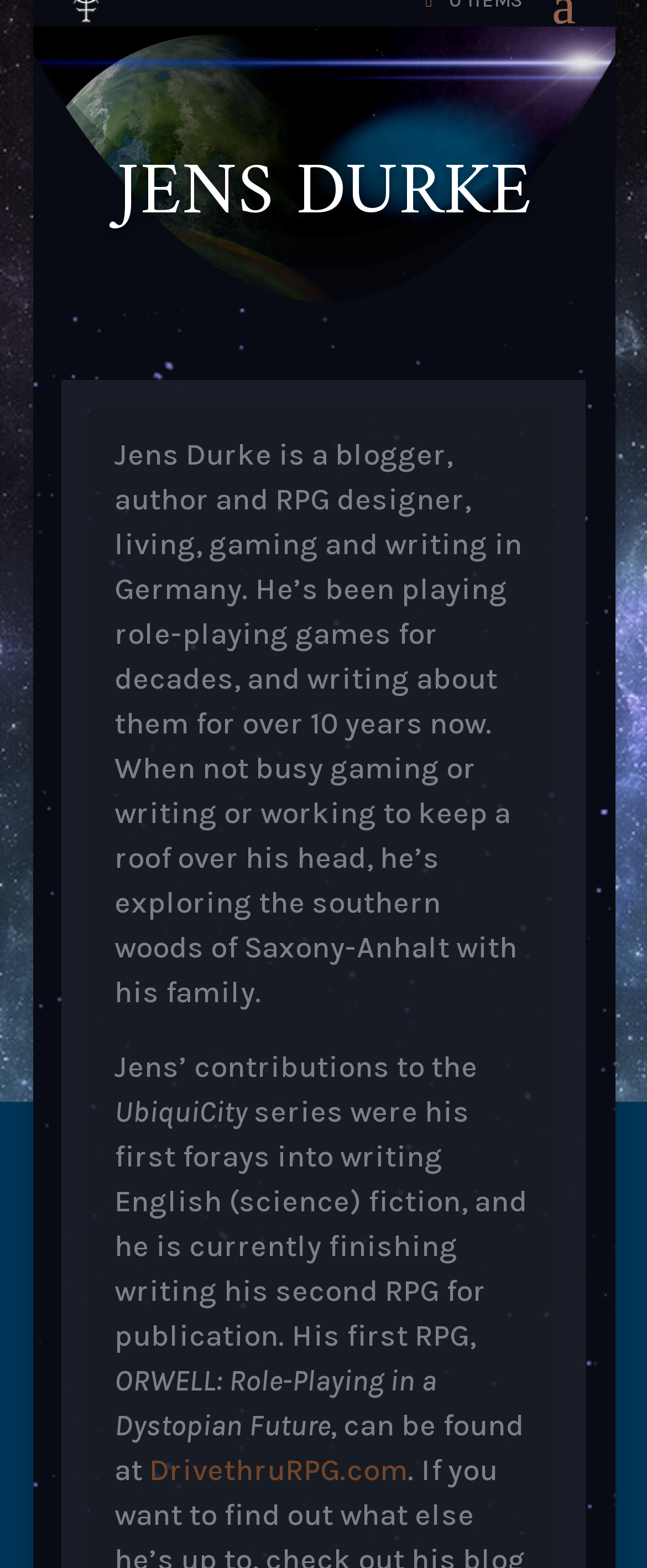Using the element description: "DrivethruRPG.com", determine the bounding box coordinates for the specified UI element. The coordinates should be four float numbers between 0 and 1, [left, top, right, bottom].

[0.231, 0.926, 0.631, 0.95]